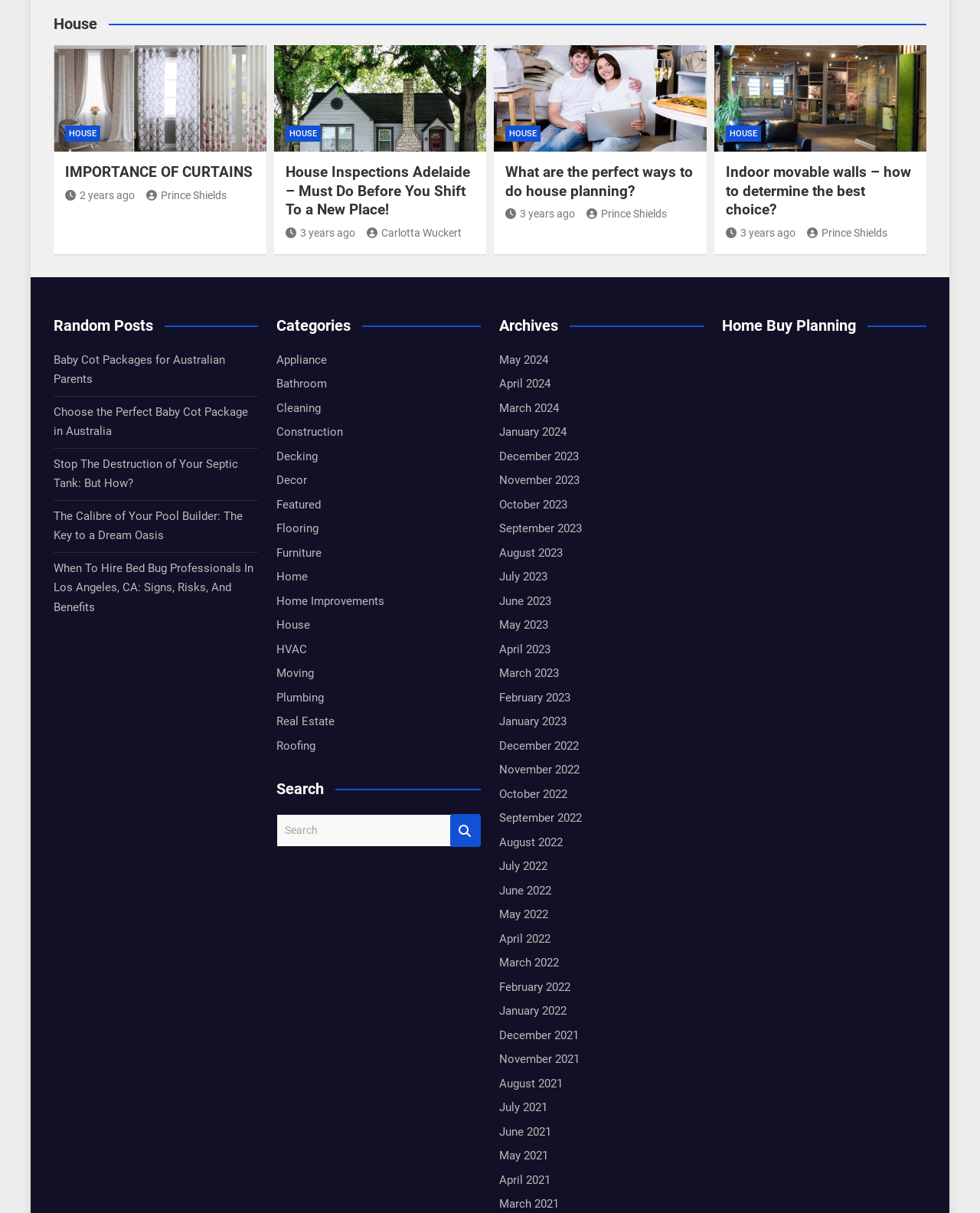Find the bounding box coordinates of the element you need to click on to perform this action: 'Click on the 'Categories' heading'. The coordinates should be represented by four float values between 0 and 1, in the format [left, top, right, bottom].

[0.282, 0.26, 0.491, 0.276]